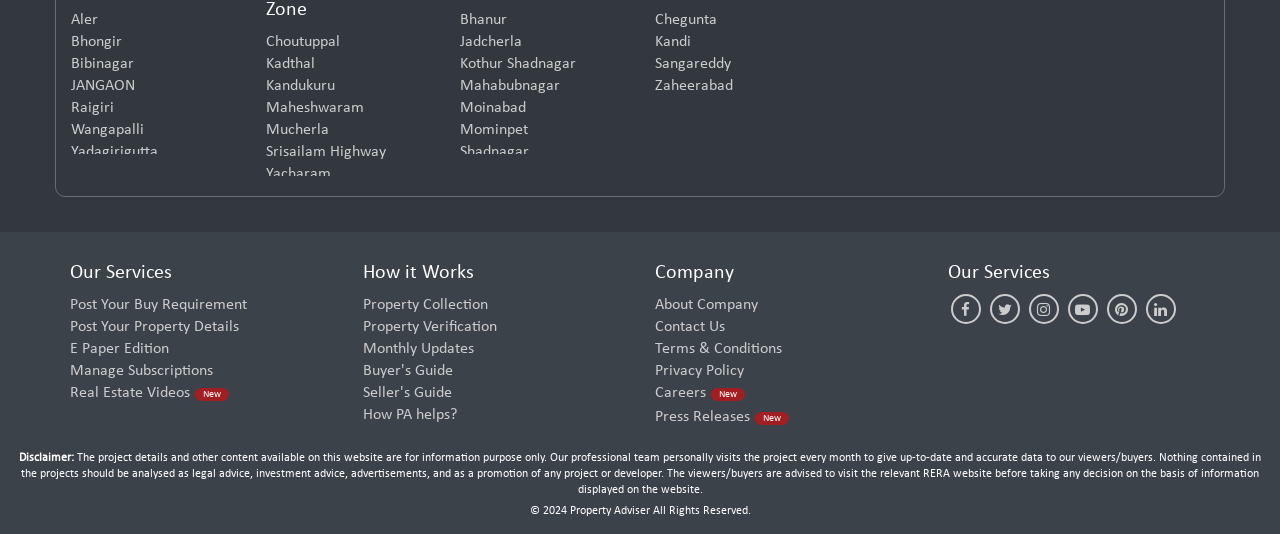Please predict the bounding box coordinates (top-left x, top-left y, bottom-right x, bottom-right y) for the UI element in the screenshot that fits the description: Ramanthapur

[0.664, 0.638, 0.792, 0.679]